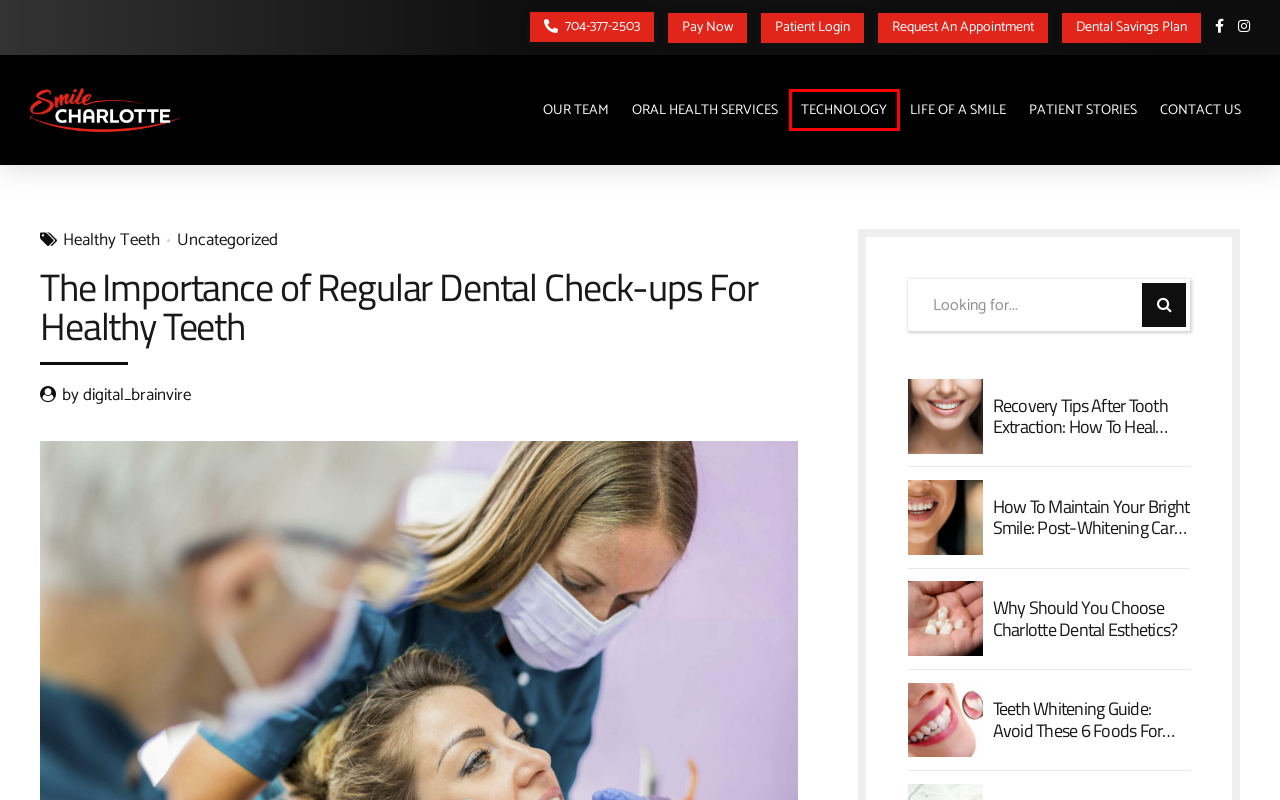You have a screenshot of a webpage with a red bounding box around an element. Choose the best matching webpage description that would appear after clicking the highlighted element. Here are the candidates:
A. Request Your Appointment - Family Dentistry in Charlotte | General Dentist | Smile Charlotte
B. Contact Us | Dentist in Charlotte, NC | Smile Charlotte
C. Dental Technology | Digital X-rays, CEREC & 3-D Scans | Smile Charlotte
D. Life of a Smile | Family Dentistry in Charlotte | Smile Charlotte
E. Our Team | Charlotte Dentist Office | Smile Charlotte
F. Healthy Teeth Archives - Family Dentistry in Charlotte | General Dentist | Smile Charlotte
G. digital_brainvire, Author at Family Dentistry in Charlotte | General Dentist | Smile Charlotte
H. How To Maintain Your Bright Smile: Post-Whitening Care Tips

C